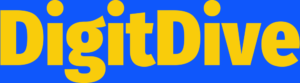What is the main topic of the blog 'DigitDive'?
Please provide a single word or phrase as your answer based on the image.

Digital marketing